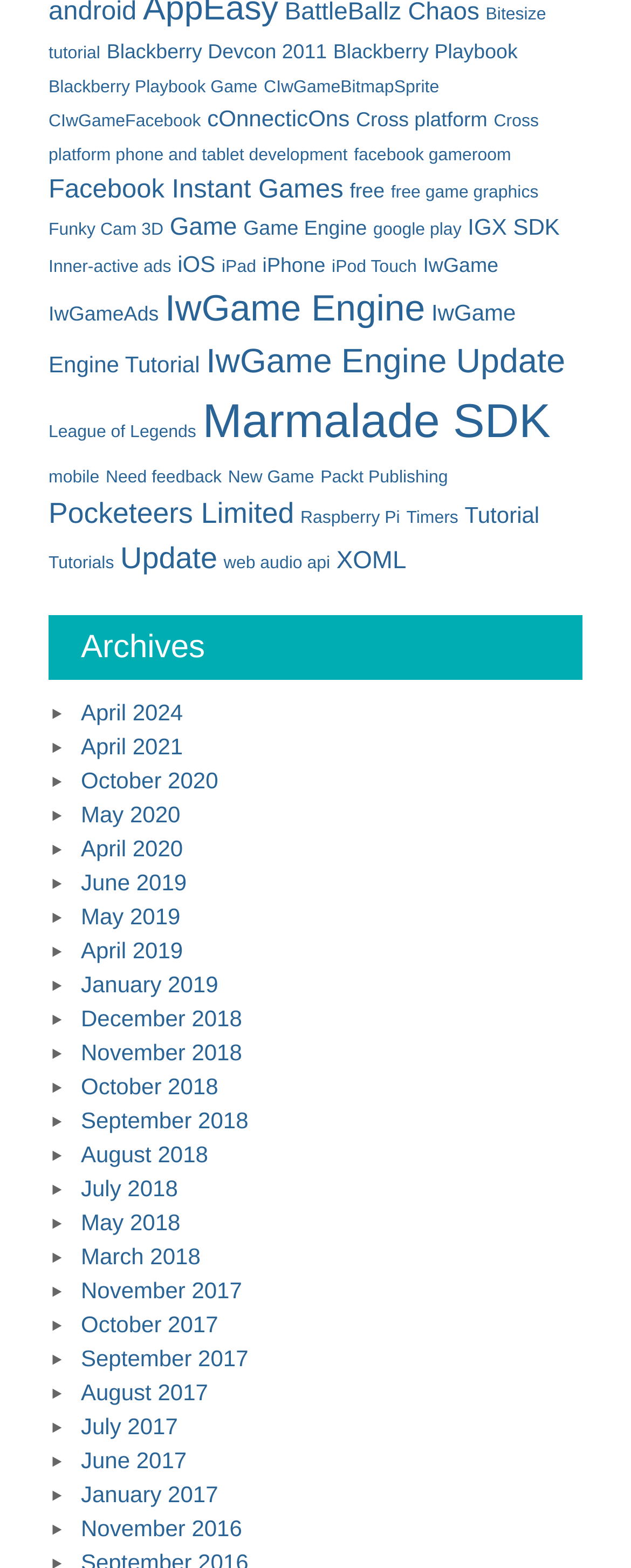Reply to the question with a single word or phrase:
How many items are in the 'IwGame Engine' category?

17